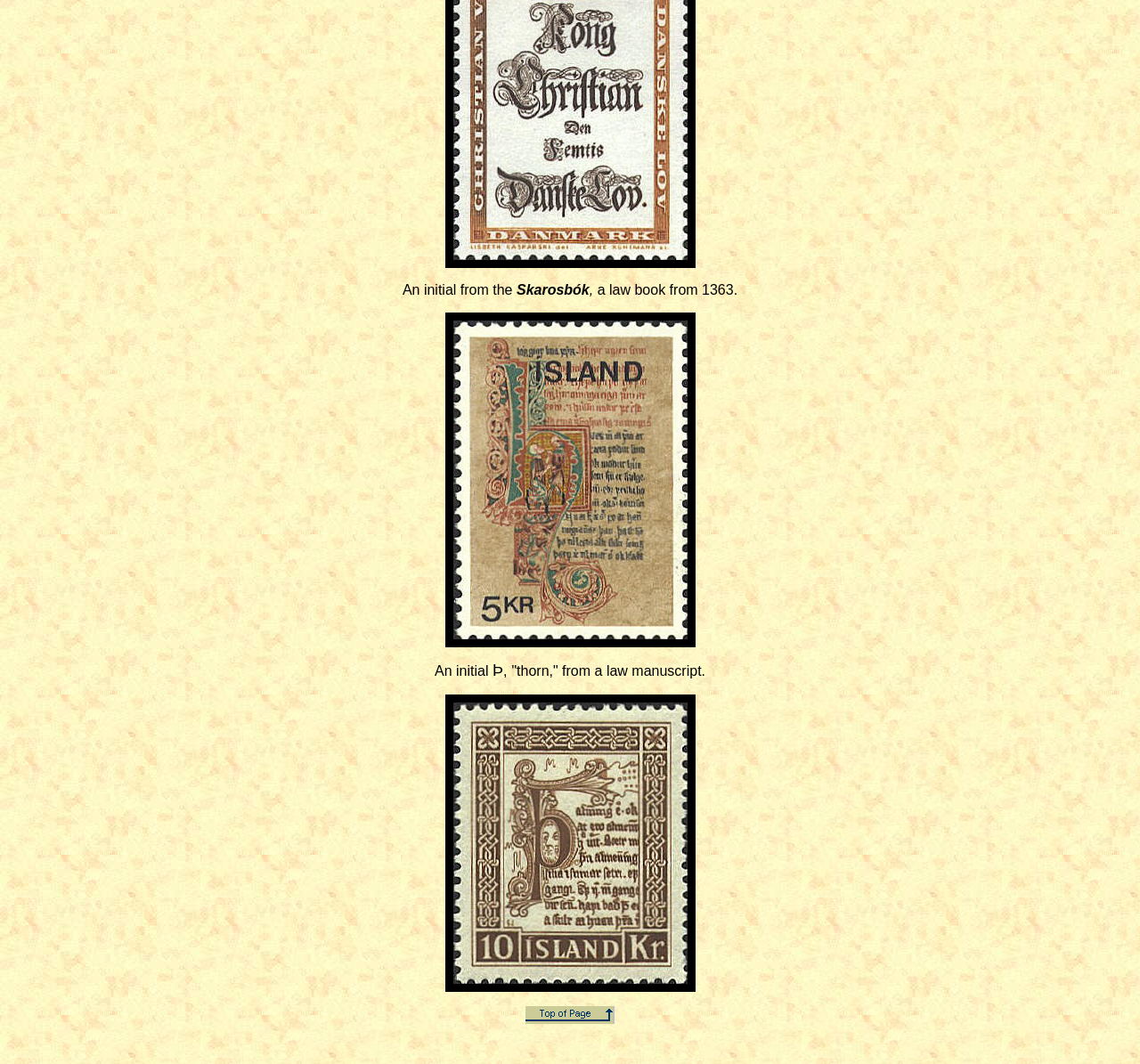Respond with a single word or phrase for the following question: 
What is the name of the law book?

Skarosbók